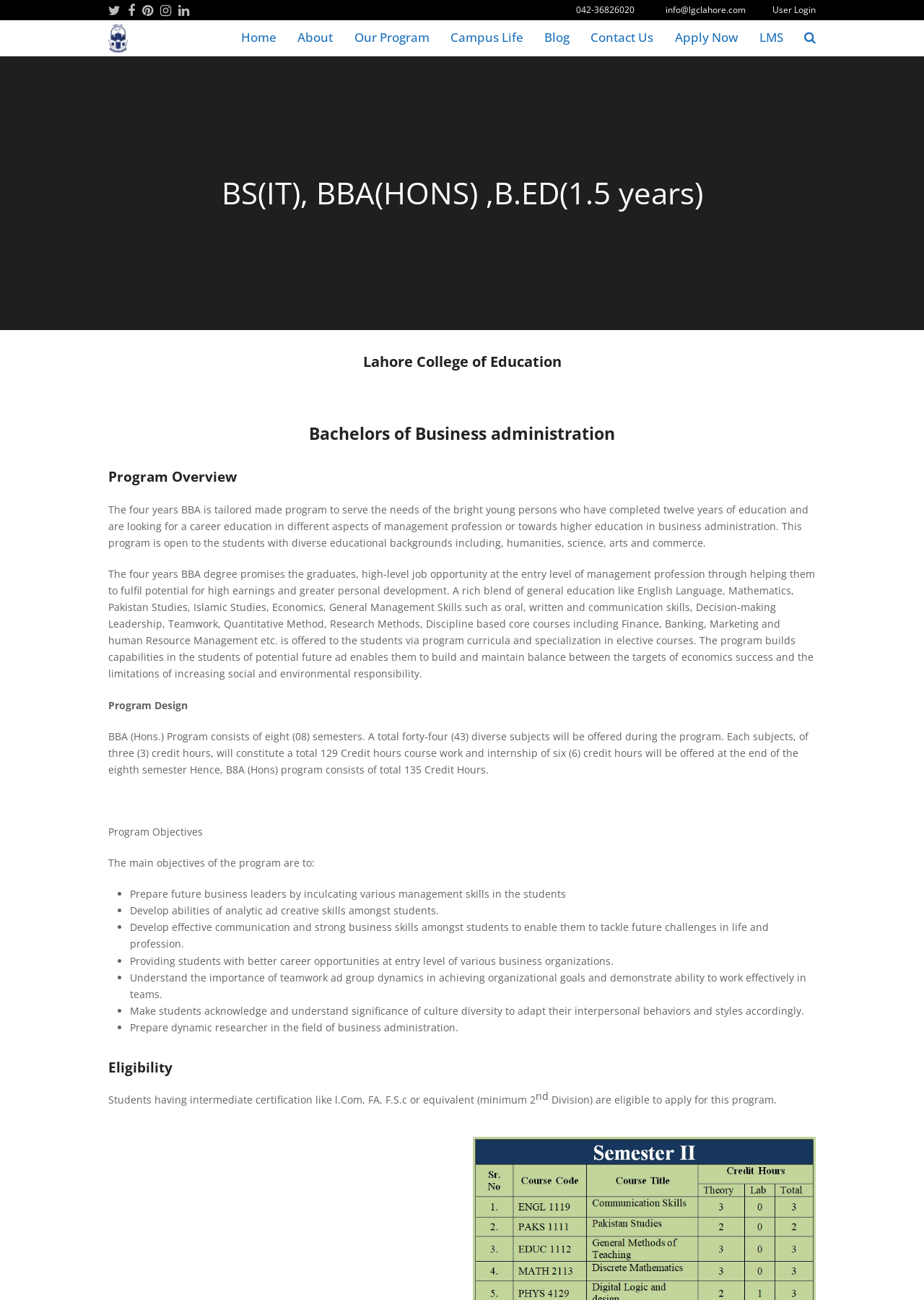Using the format (top-left x, top-left y, bottom-right x, bottom-right y), provide the bounding box coordinates for the described UI element. All values should be floating point numbers between 0 and 1: alt="Lahore College of Commerce"

[0.117, 0.024, 0.138, 0.034]